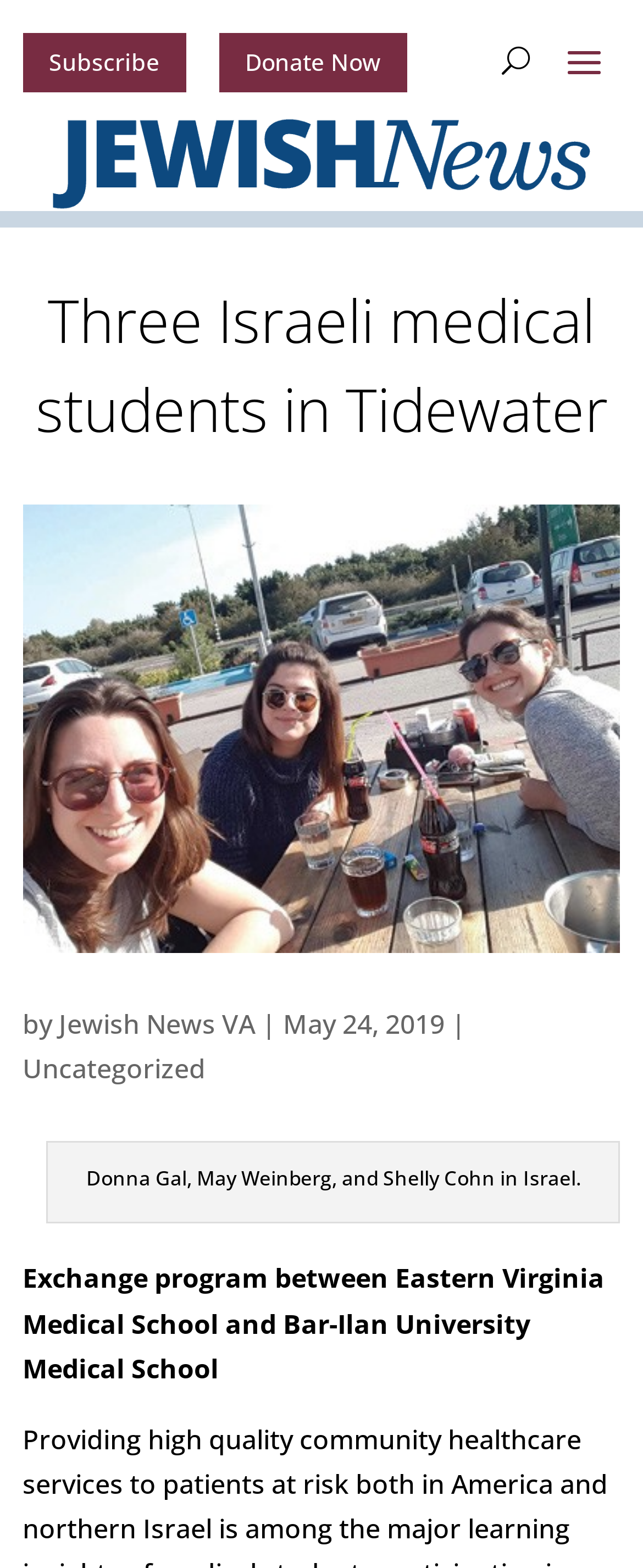Determine the bounding box coordinates for the HTML element mentioned in the following description: "Donate Now". The coordinates should be a list of four floats ranging from 0 to 1, represented as [left, top, right, bottom].

[0.34, 0.021, 0.632, 0.059]